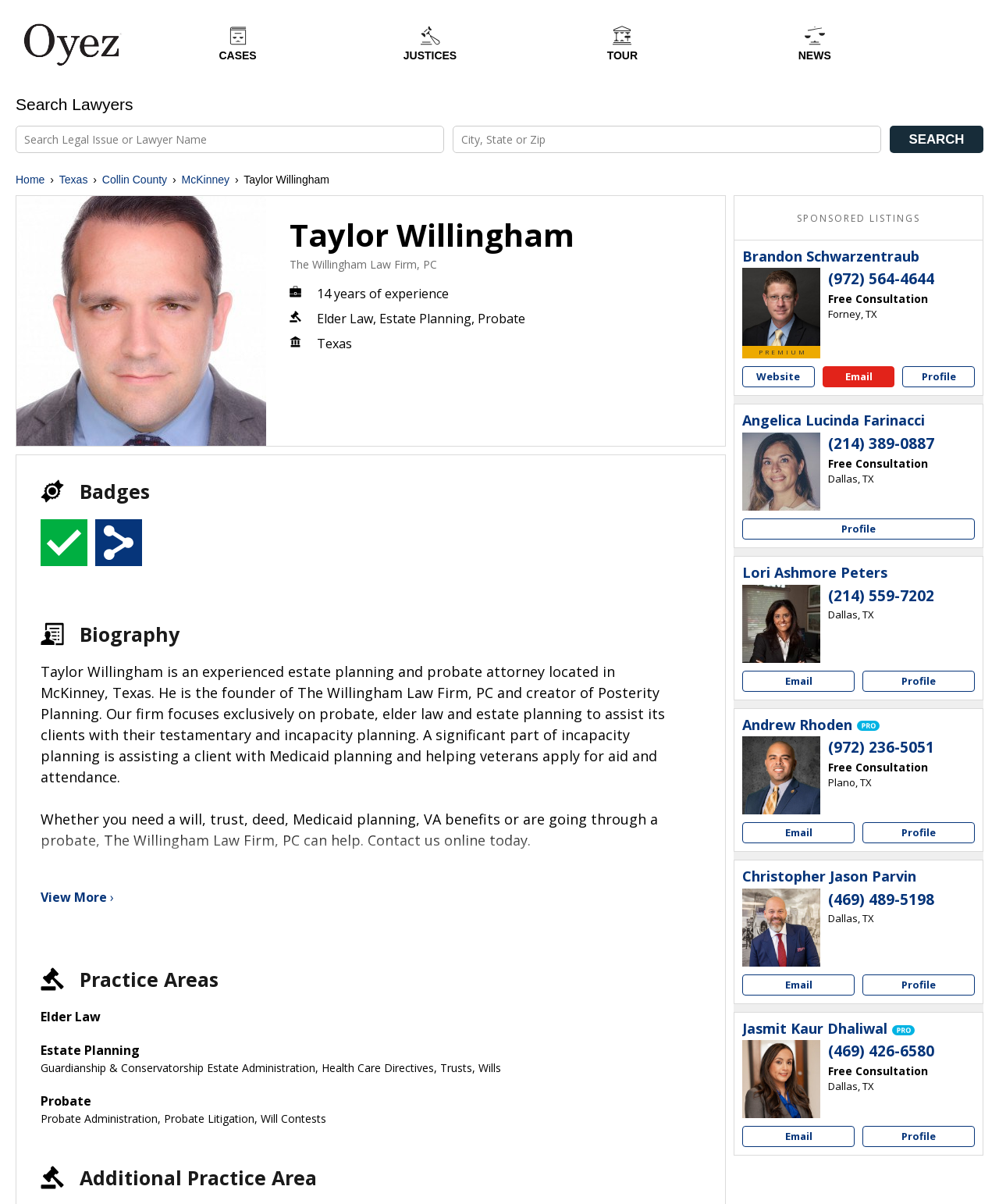Convey a detailed summary of the webpage, mentioning all key elements.

This webpage is about Attorney Taylor Willingham, an elder law attorney located in McKinney, Texas. At the top of the page, there are four links: "CASES", "JUSTICES", "TOUR", and "NEWS". Below these links, there is a search bar with a "SEARCH" button, allowing users to search for lawyers by legal issue or lawyer name, as well as by city, state, or zip code. 

To the right of the search bar, there is a navigation breadcrumb showing the path "Home > Texas > Collin County > McKinney > Taylor Willingham". Below this breadcrumb, there is an image of Taylor Willingham, followed by his name and title in a heading. 

The main content of the page is divided into several sections. The first section provides an overview of Taylor Willingham's practice, including his years of experience, practice areas, and location. The second section is a biography, which describes his background and experience as an estate planning and probate attorney. 

The third section lists Taylor Willingham's prior experience, including his work at Tombs & Maxwell, PLLC and Davis & Associates. There is also a "View More" link to expand this section. 

The fourth section lists Taylor Willingham's practice areas, including elder law, estate planning, and probate. Each practice area has a detailed description of the services he provides. 

Finally, there is a section showcasing other attorneys in the area, including Brandon Schwarzentraub, Angelica Lucinda Farinacci, Lori Ashmore Peters, and Andrew Rhoden. Each of these attorneys has a profile with their photo, contact information, and a link to their website or profile.